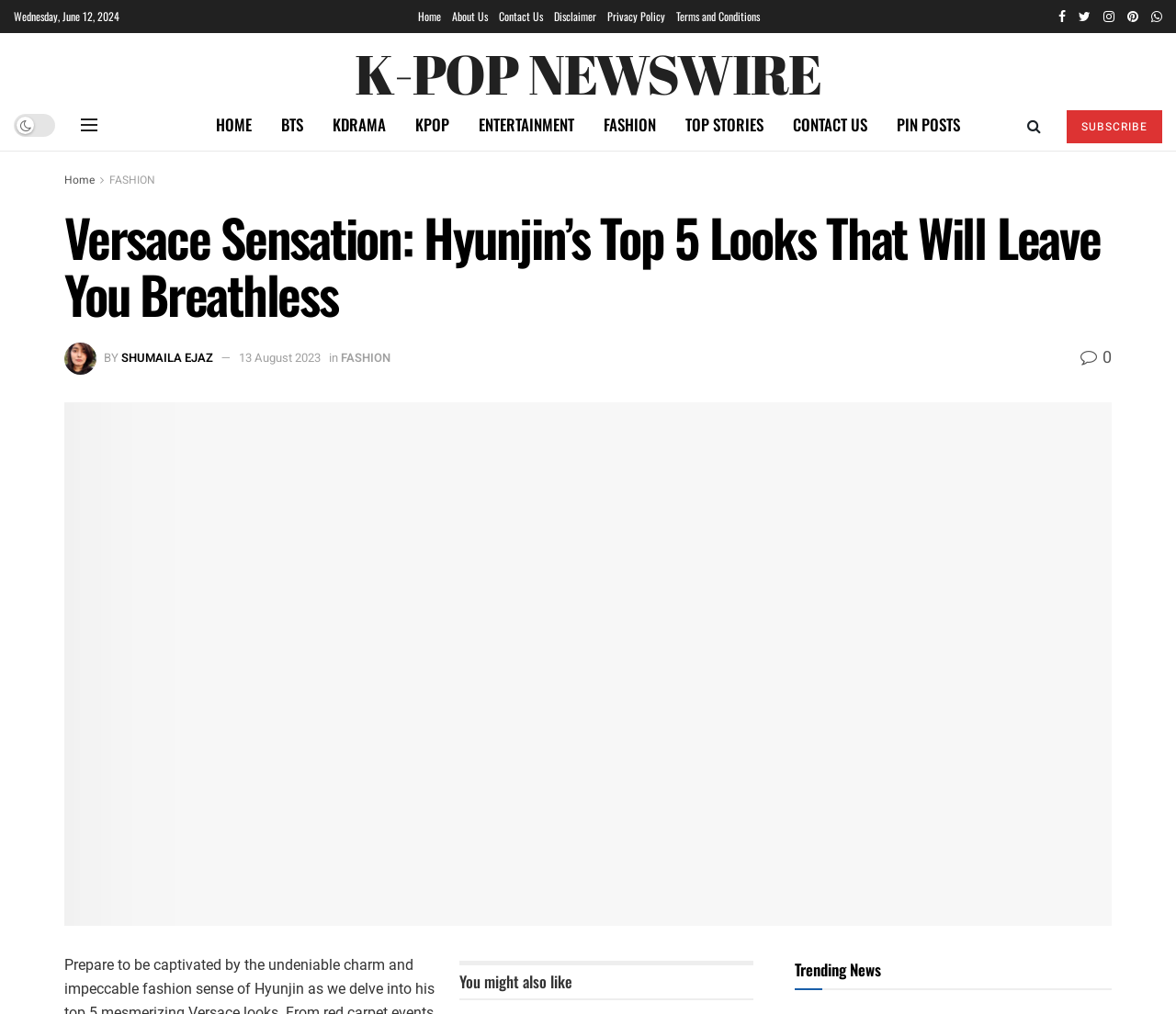Please provide a detailed answer to the question below based on the screenshot: 
What is the date of the article?

I found the date of the article by looking at the top of the webpage, where it says 'Wednesday, June 12, 2024'.